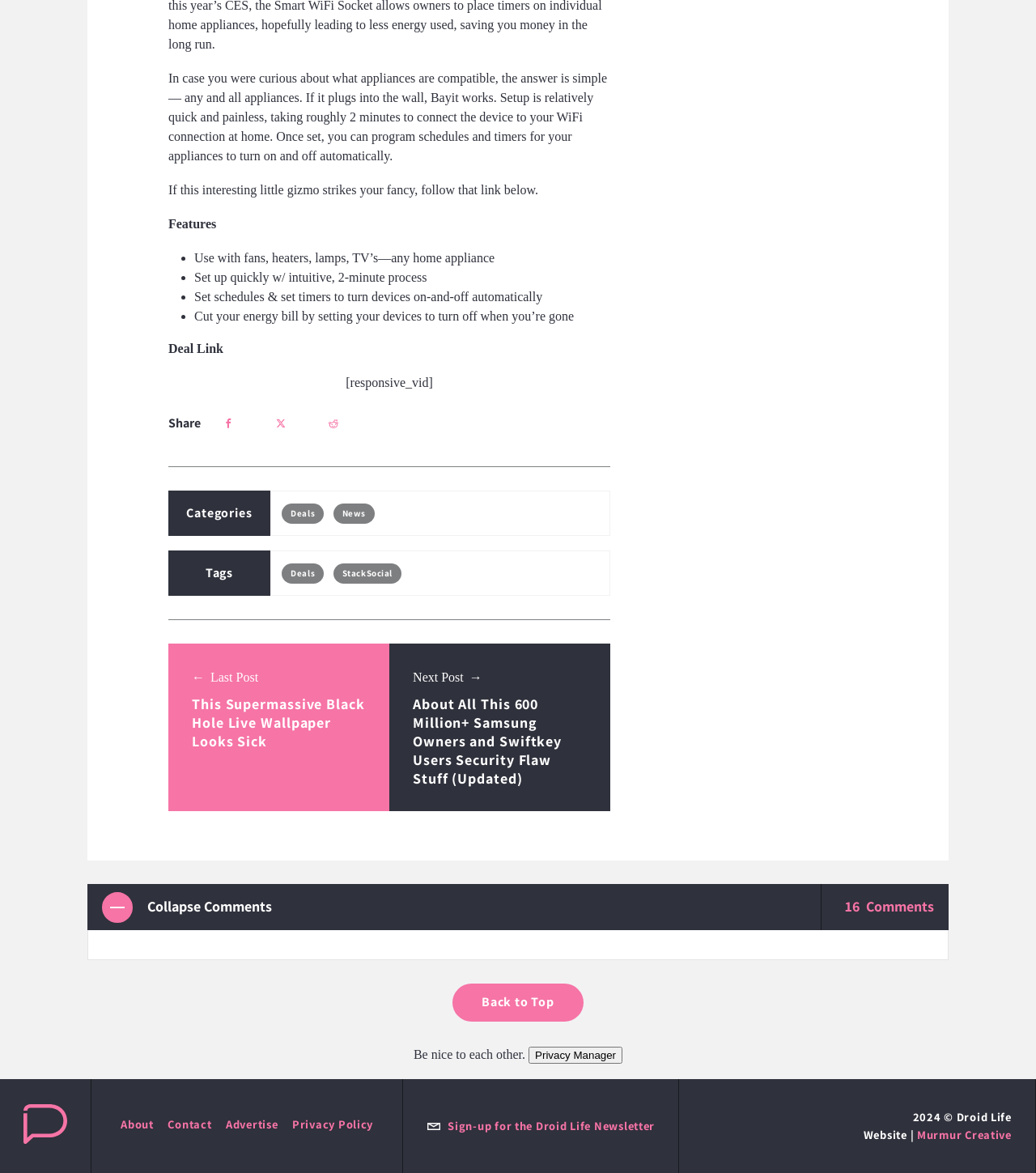Given the following UI element description: "Twitter", find the bounding box coordinates in the webpage screenshot.

[0.256, 0.347, 0.296, 0.376]